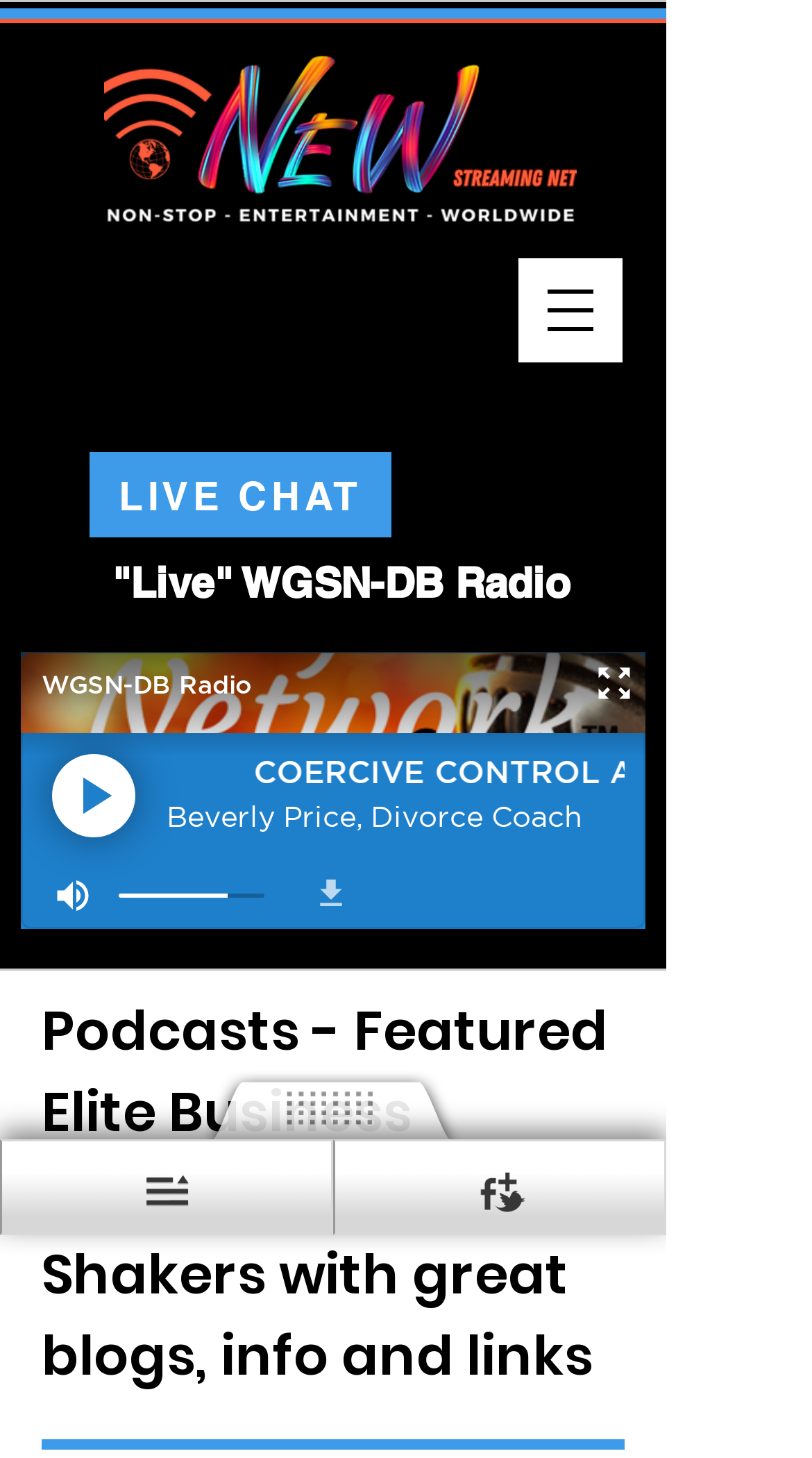Use a single word or phrase to answer the question:
Is there a navigation menu?

Yes